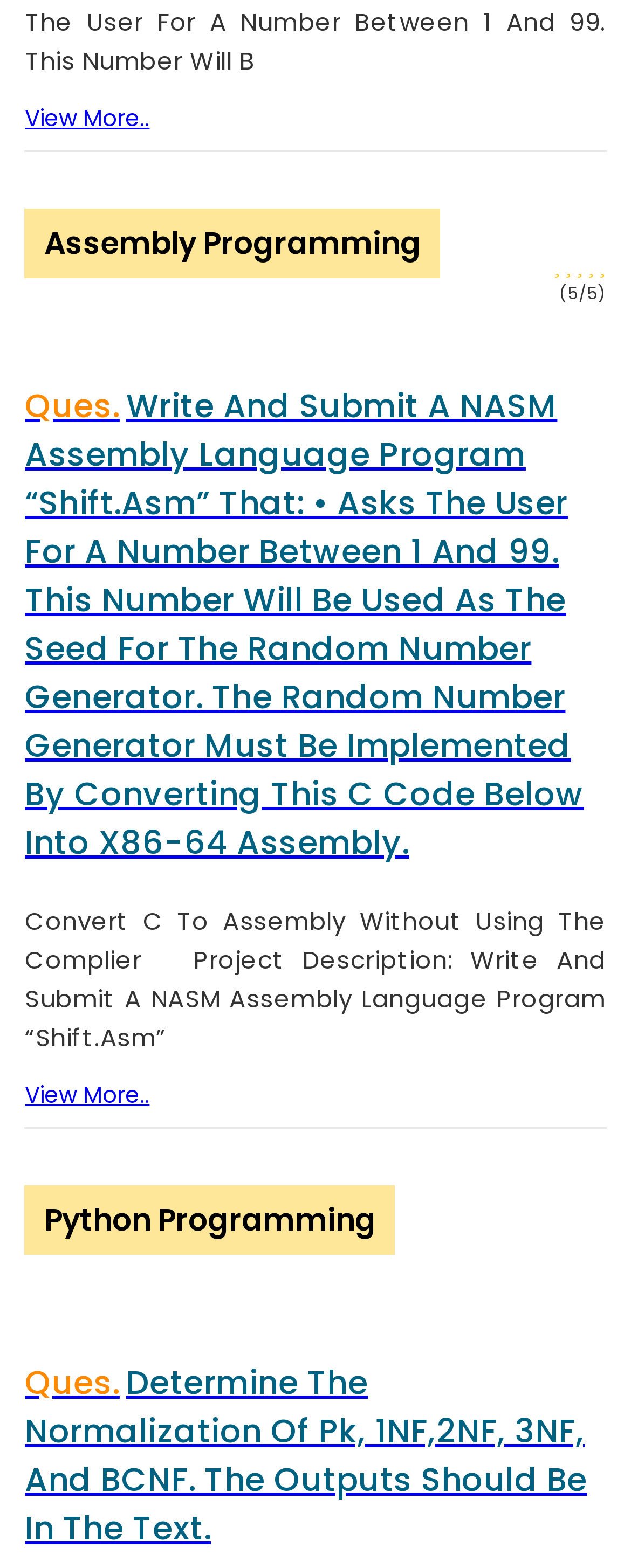Determine the bounding box coordinates for the area that should be clicked to carry out the following instruction: "Check for plagiarism".

[0.021, 0.107, 0.403, 0.131]